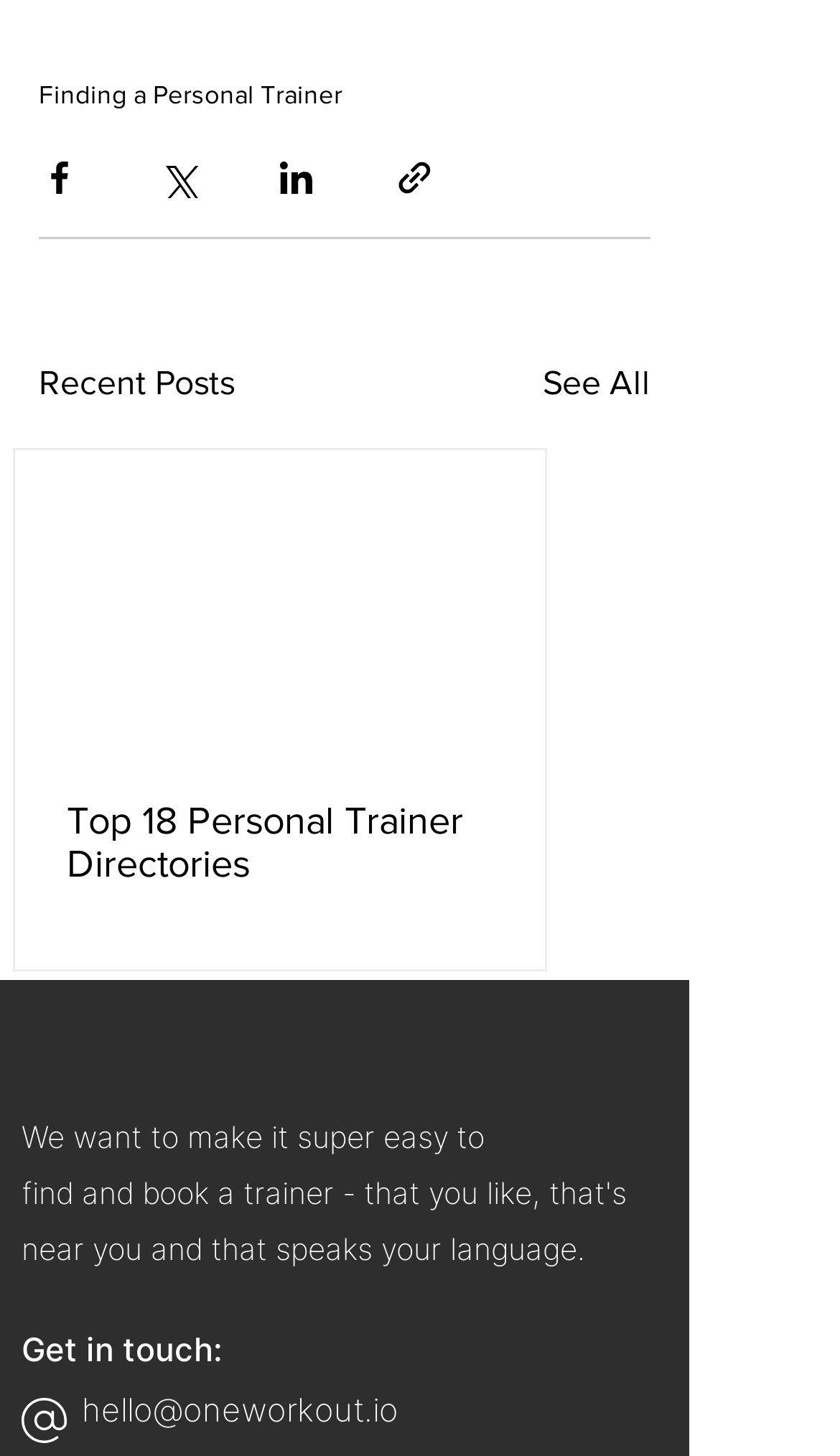What is the contact email address?
Please utilize the information in the image to give a detailed response to the question.

I found a link element with the ID 203, which has the text 'hello@oneworkout.io' and a bounding box coordinate of [0.097, 0.954, 0.474, 0.982]. This suggests that the contact email address is 'hello@oneworkout.io'.